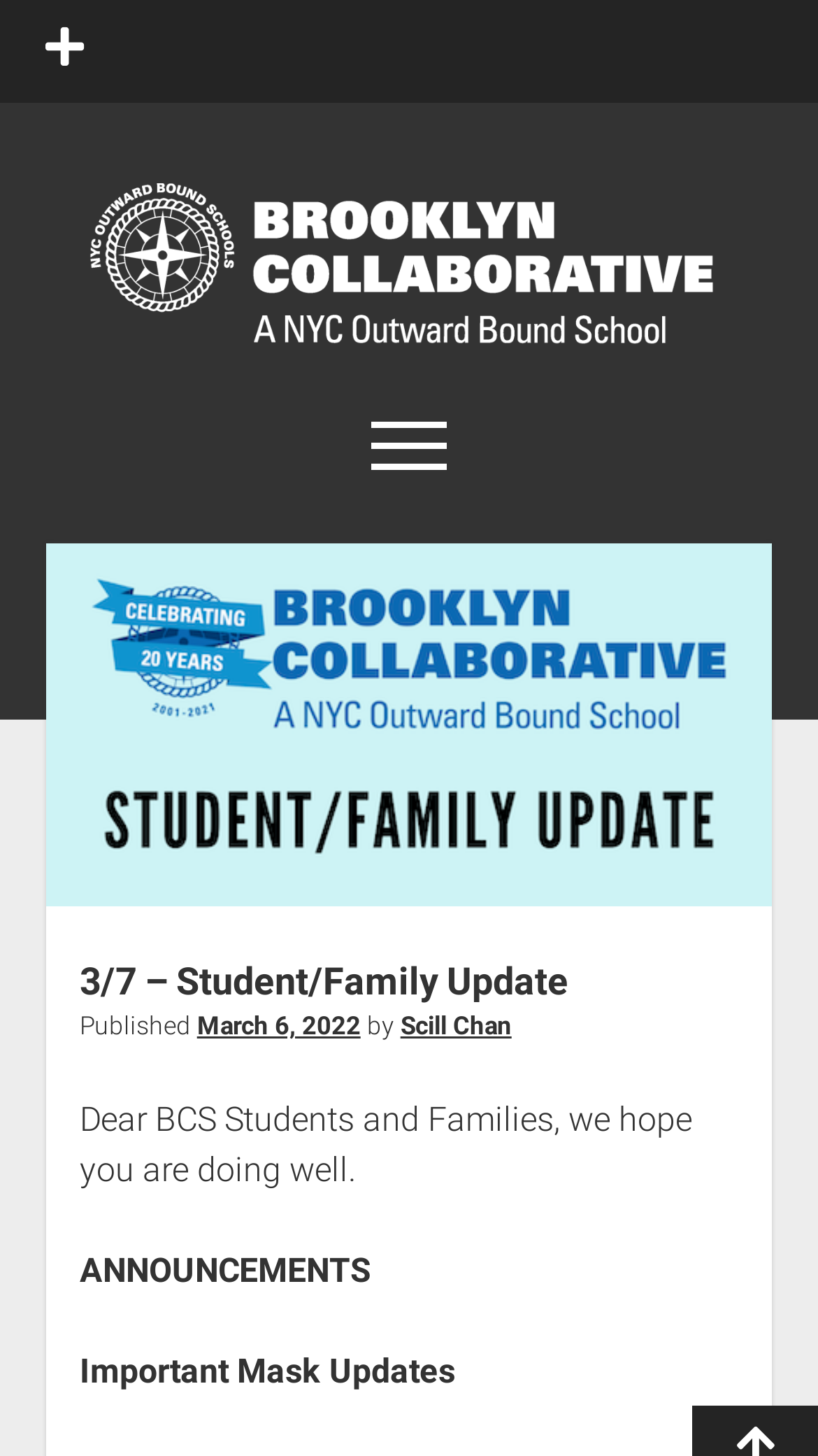Respond with a single word or short phrase to the following question: 
What social media platforms are linked on the webpage?

Facebook and Instagram